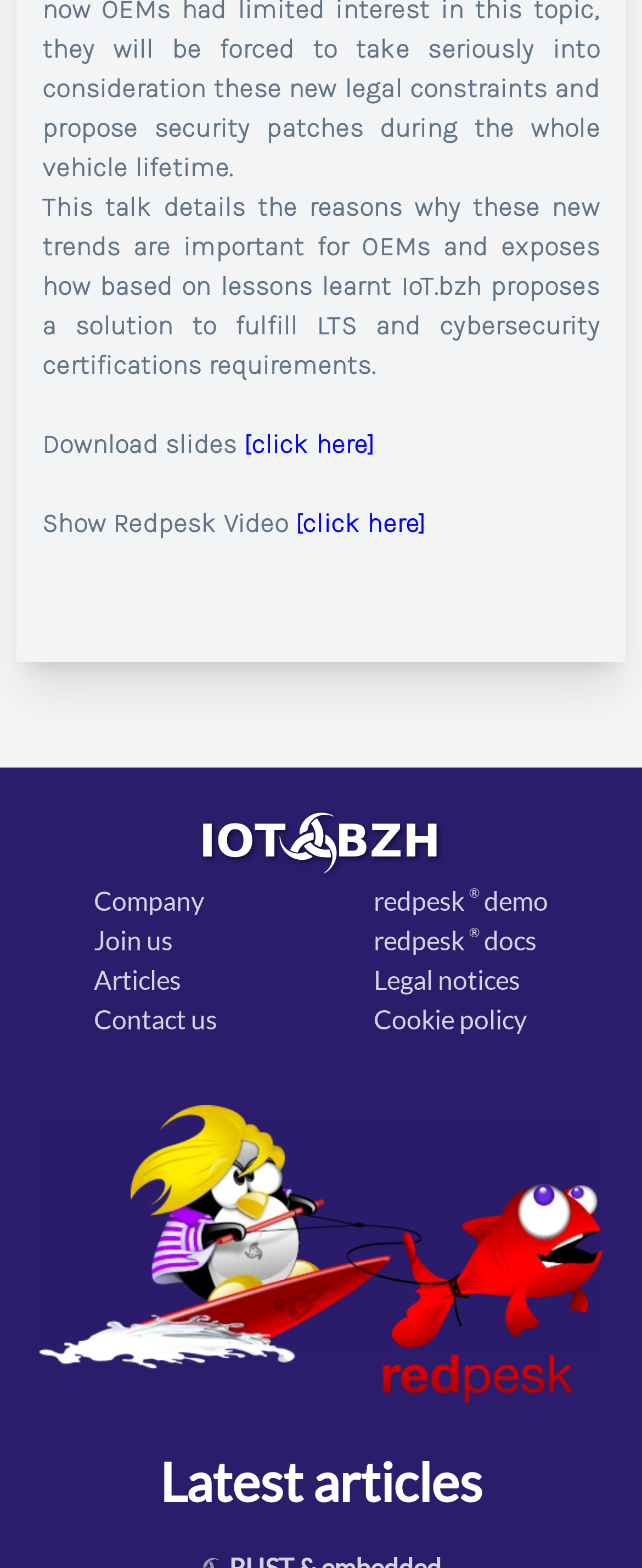What is the main section below the talk description?
Refer to the image and provide a one-word or short phrase answer.

Links and articles